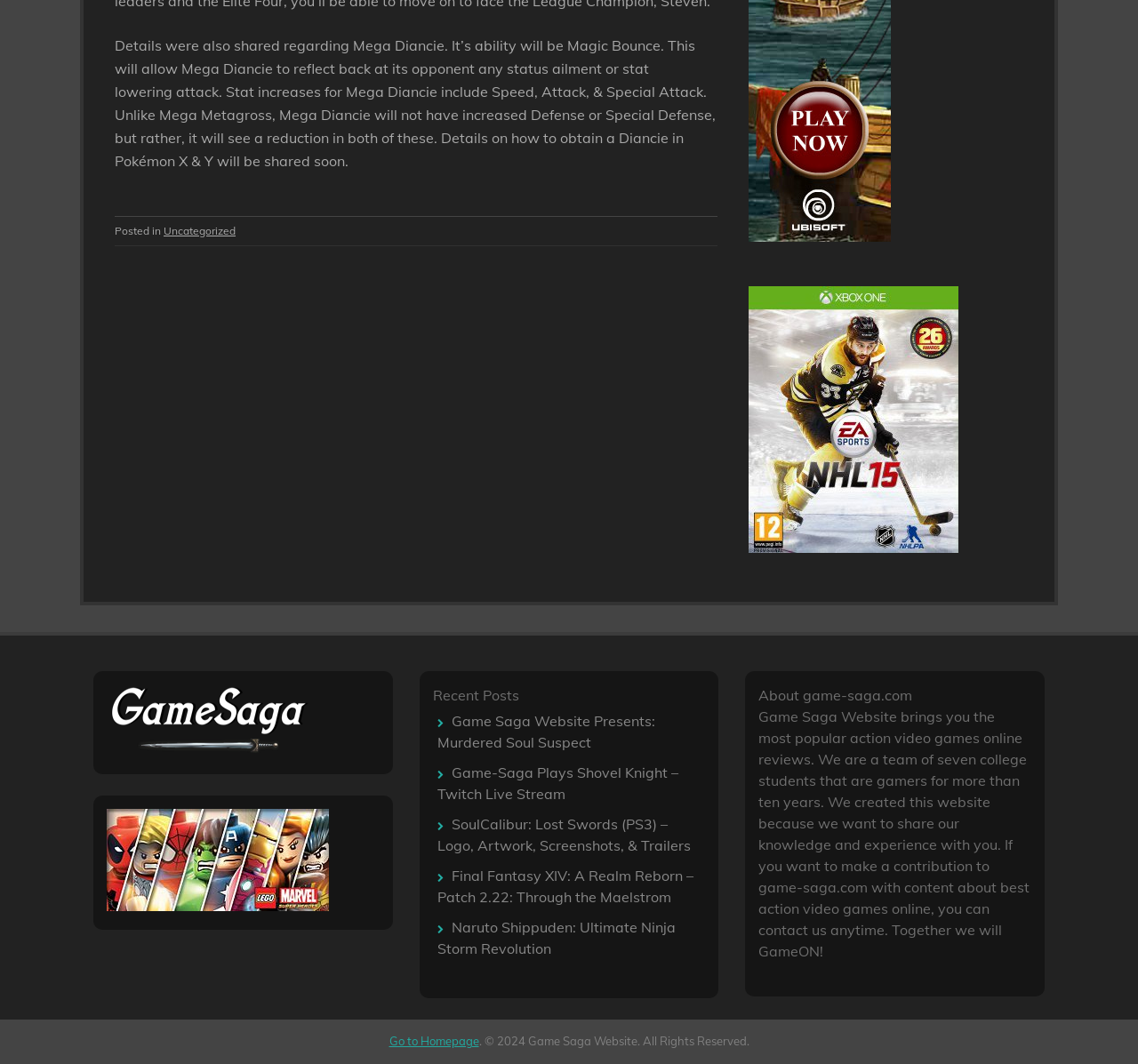Please provide the bounding box coordinates in the format (top-left x, top-left y, bottom-right x, bottom-right y). Remember, all values are floating point numbers between 0 and 1. What is the bounding box coordinate of the region described as: Uncategorized

[0.144, 0.21, 0.207, 0.223]